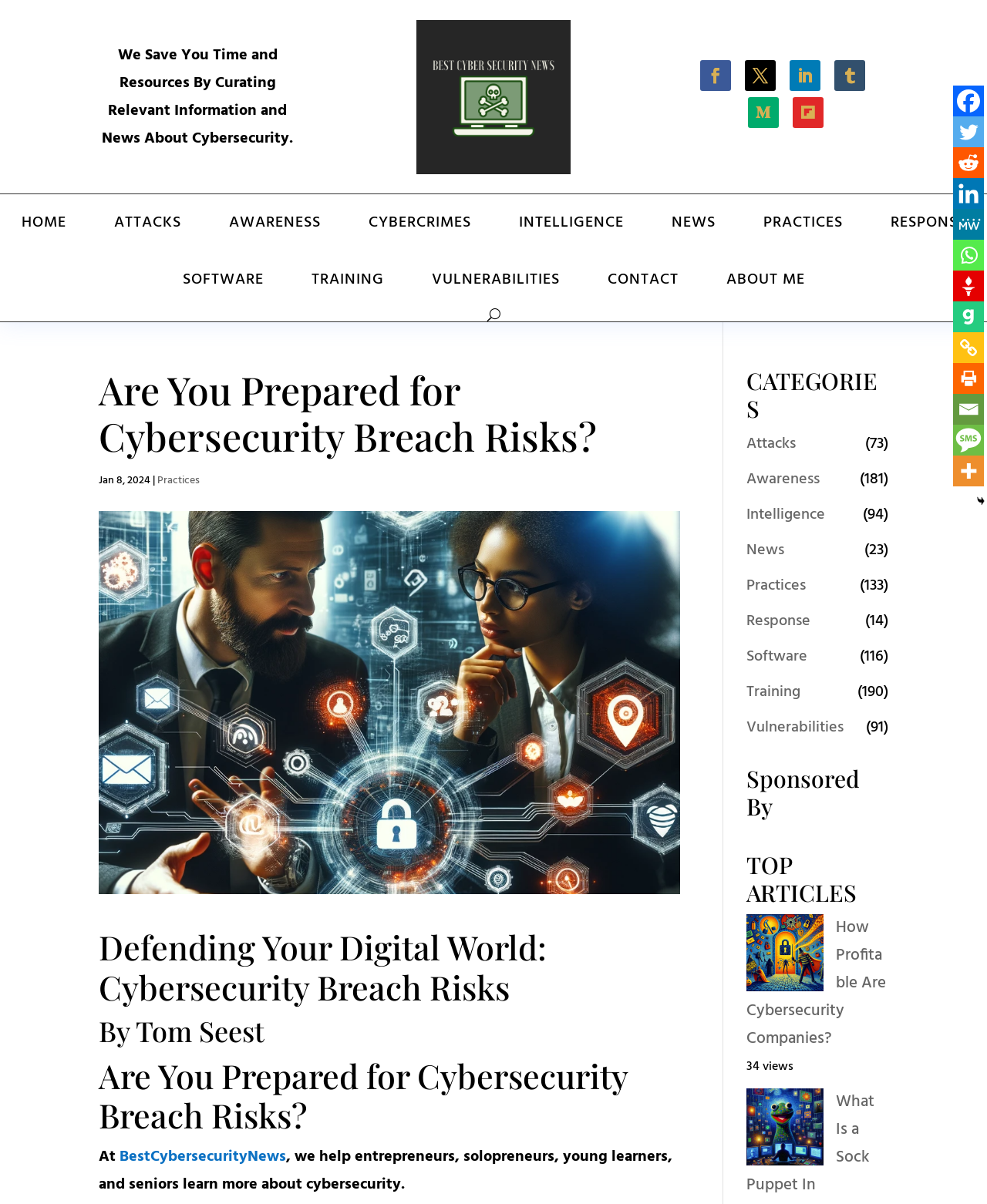Calculate the bounding box coordinates of the UI element given the description: "aria-label="Copy Link" title="Copy Link"".

[0.966, 0.276, 0.997, 0.302]